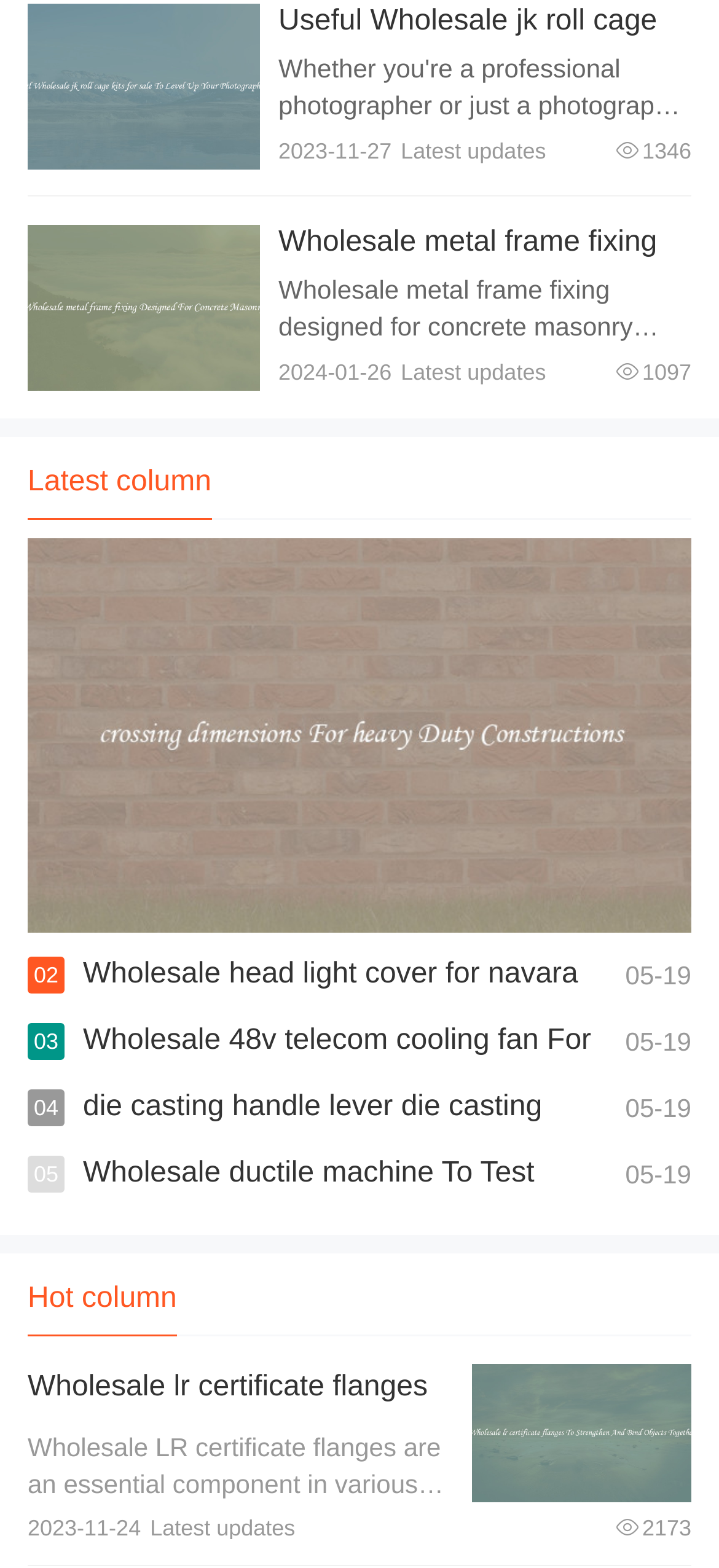Identify the bounding box of the UI element described as follows: "View details". Provide the coordinates as four float numbers in the range of 0 to 1 [left, top, right, bottom].

[0.657, 0.87, 0.962, 0.958]